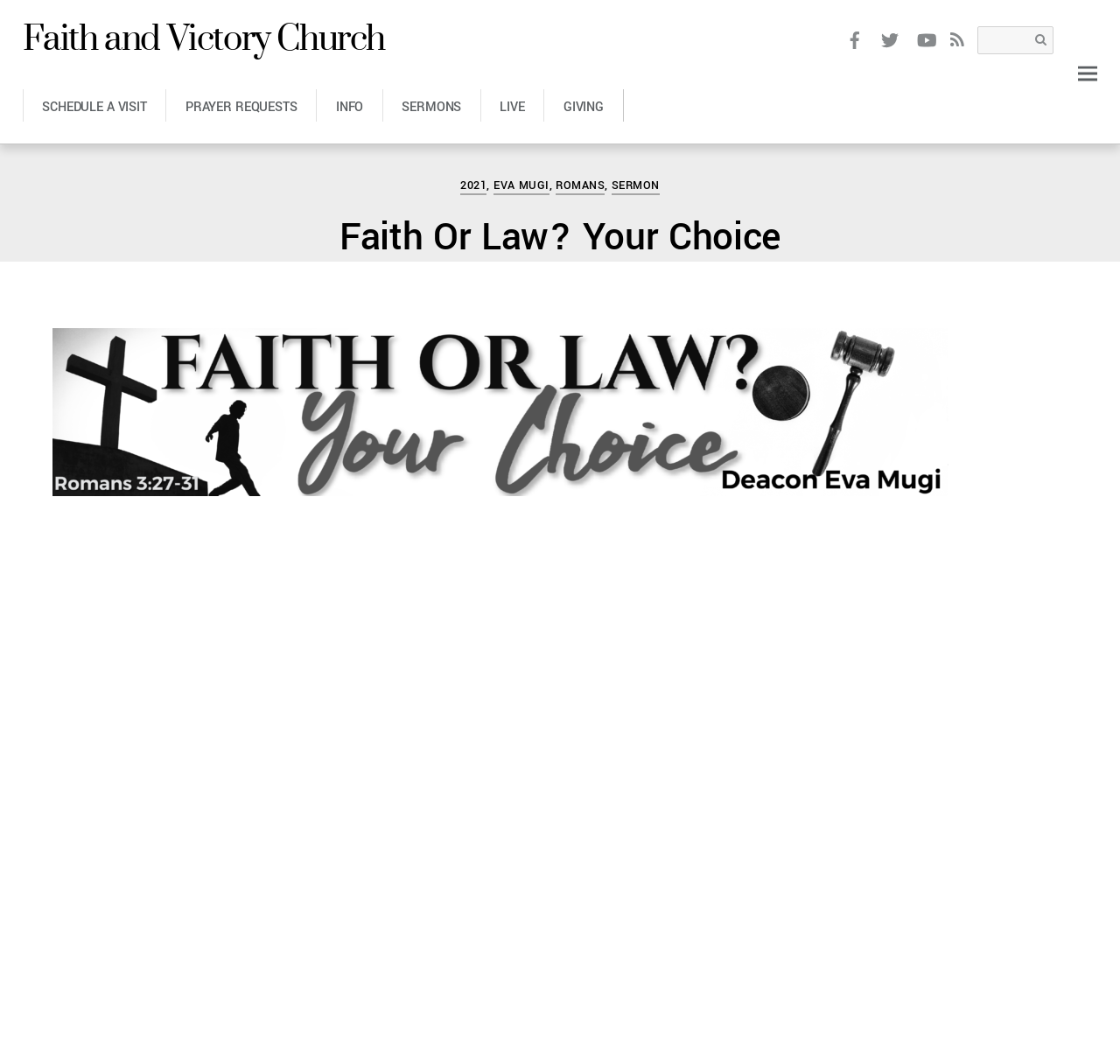Determine the coordinates of the bounding box that should be clicked to complete the instruction: "Schedule a visit". The coordinates should be represented by four float numbers between 0 and 1: [left, top, right, bottom].

[0.02, 0.084, 0.148, 0.114]